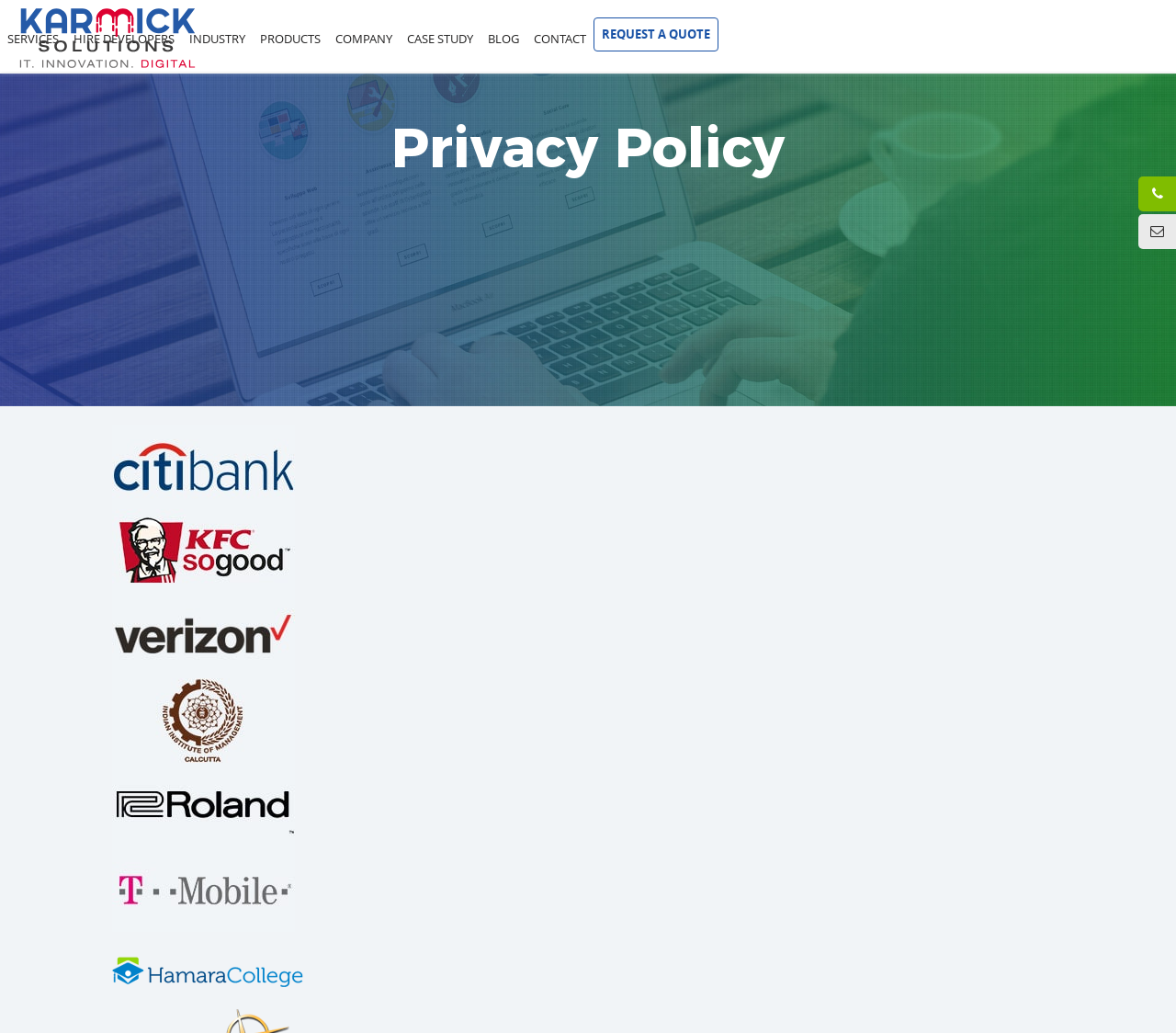Locate the UI element described by Services and provide its bounding box coordinates. Use the format (top-left x, top-left y, bottom-right x, bottom-right y) with all values as floating point numbers between 0 and 1.

[0.0, 0.006, 0.056, 0.069]